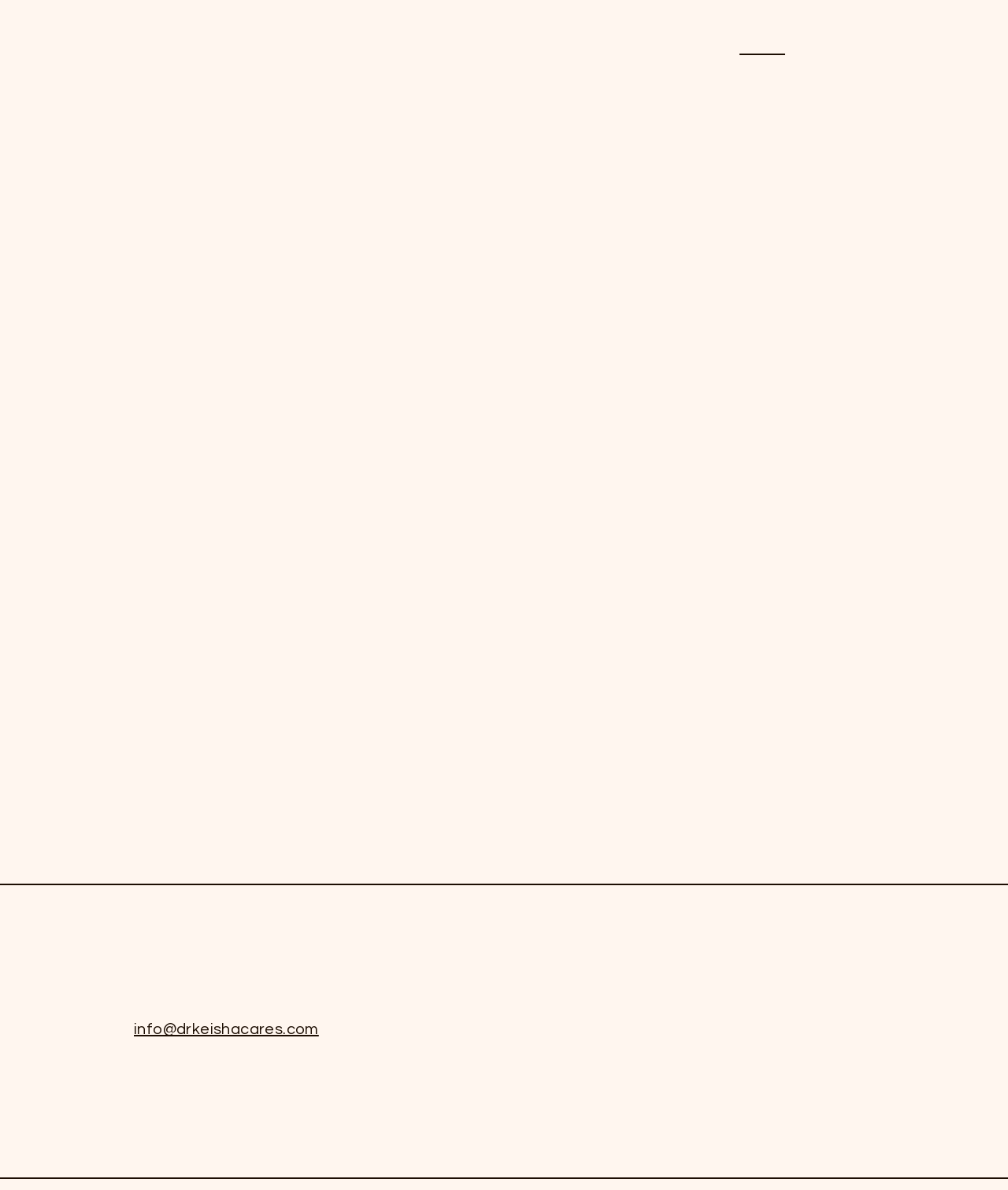Please answer the following query using a single word or phrase: 
What is the purpose of the 'SCHEDULE A COACHING SESSION' link?

To schedule a coaching session